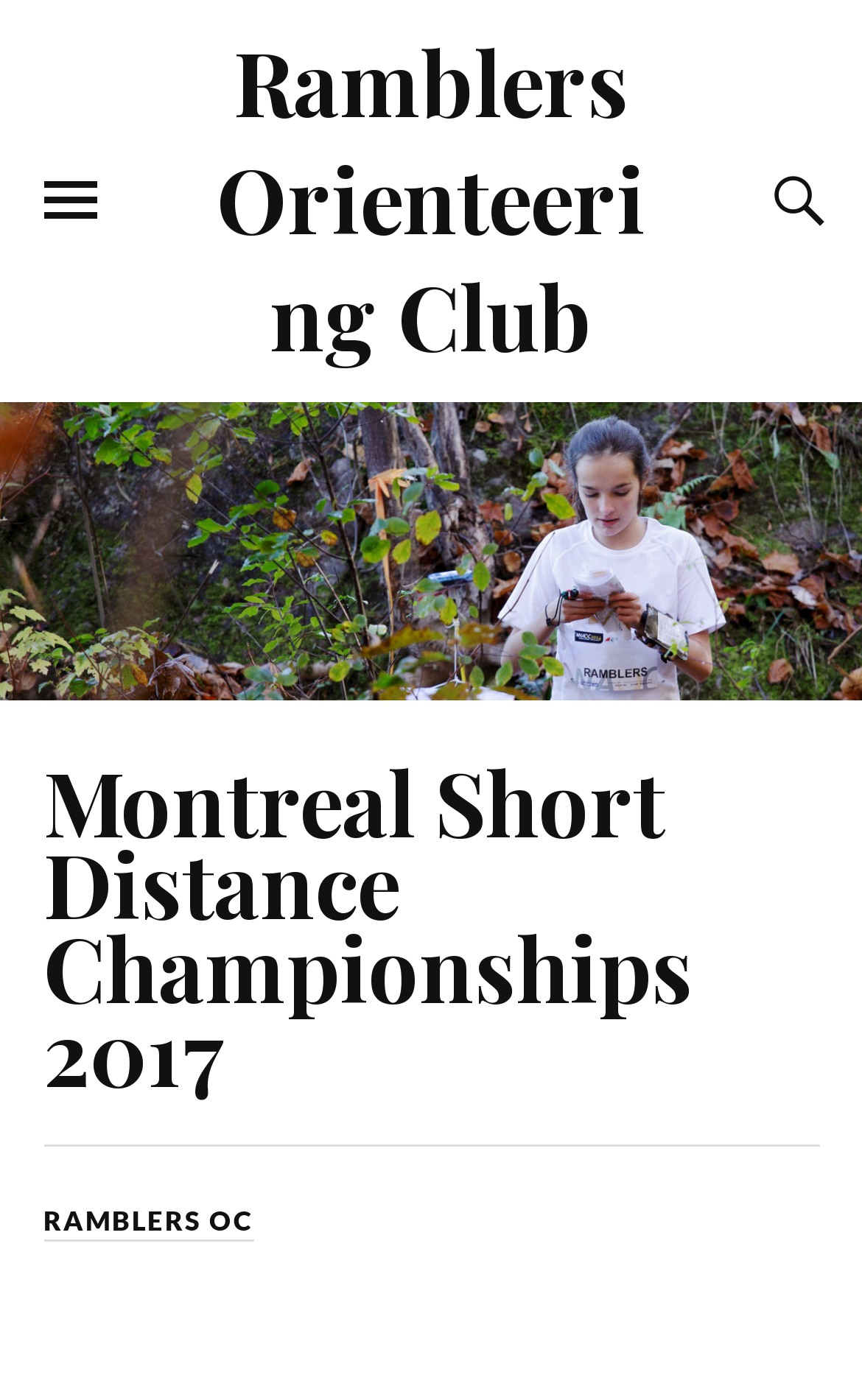Offer a detailed account of what is visible on the webpage.

The webpage is about the Montreal Short Distance Championships 2017, organized by the Ramblers Orienteering Club. At the top left, there is a button to toggle the mobile menu. On the opposite side, at the top right, there is another button with a search icon to toggle the search field. 

Below these buttons, a large figure or image takes up the full width of the page, spanning from the top to about halfway down the page. 

Within this figure, there is a prominent heading that reads "Montreal Short Distance Championships 2017" located near the top center of the figure. Below this heading, there is a link with the same text. 

At the bottom of the figure, there is a link to "RAMBLERS OC", positioned near the left edge. Additionally, at the top of the page, there is a link to "Ramblers Orienteering Club" located near the center.